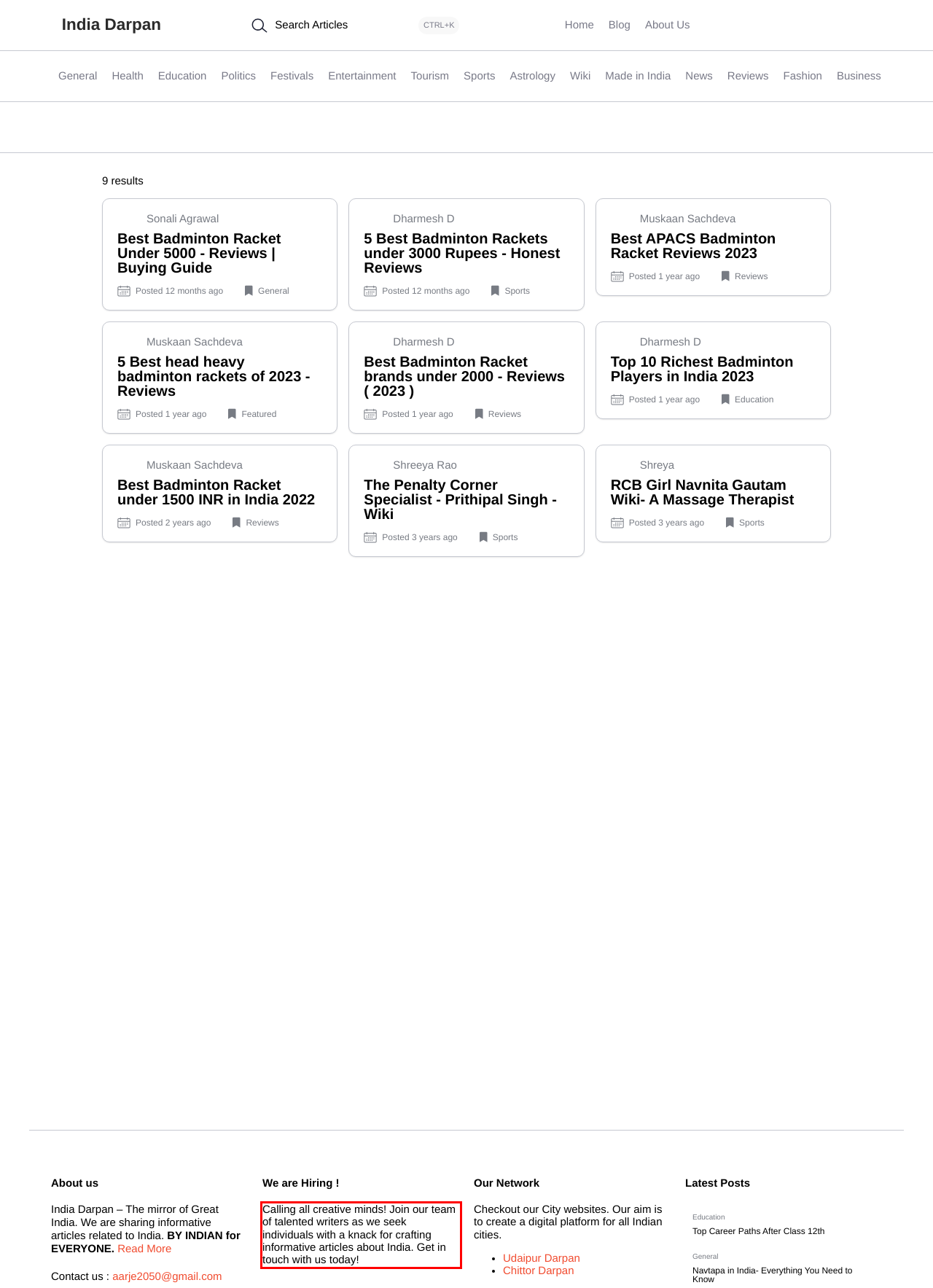Inspect the webpage screenshot that has a red bounding box and use OCR technology to read and display the text inside the red bounding box.

Calling all creative minds! Join our team of talented writers as we seek individuals with a knack for crafting informative articles about India. Get in touch with us today!